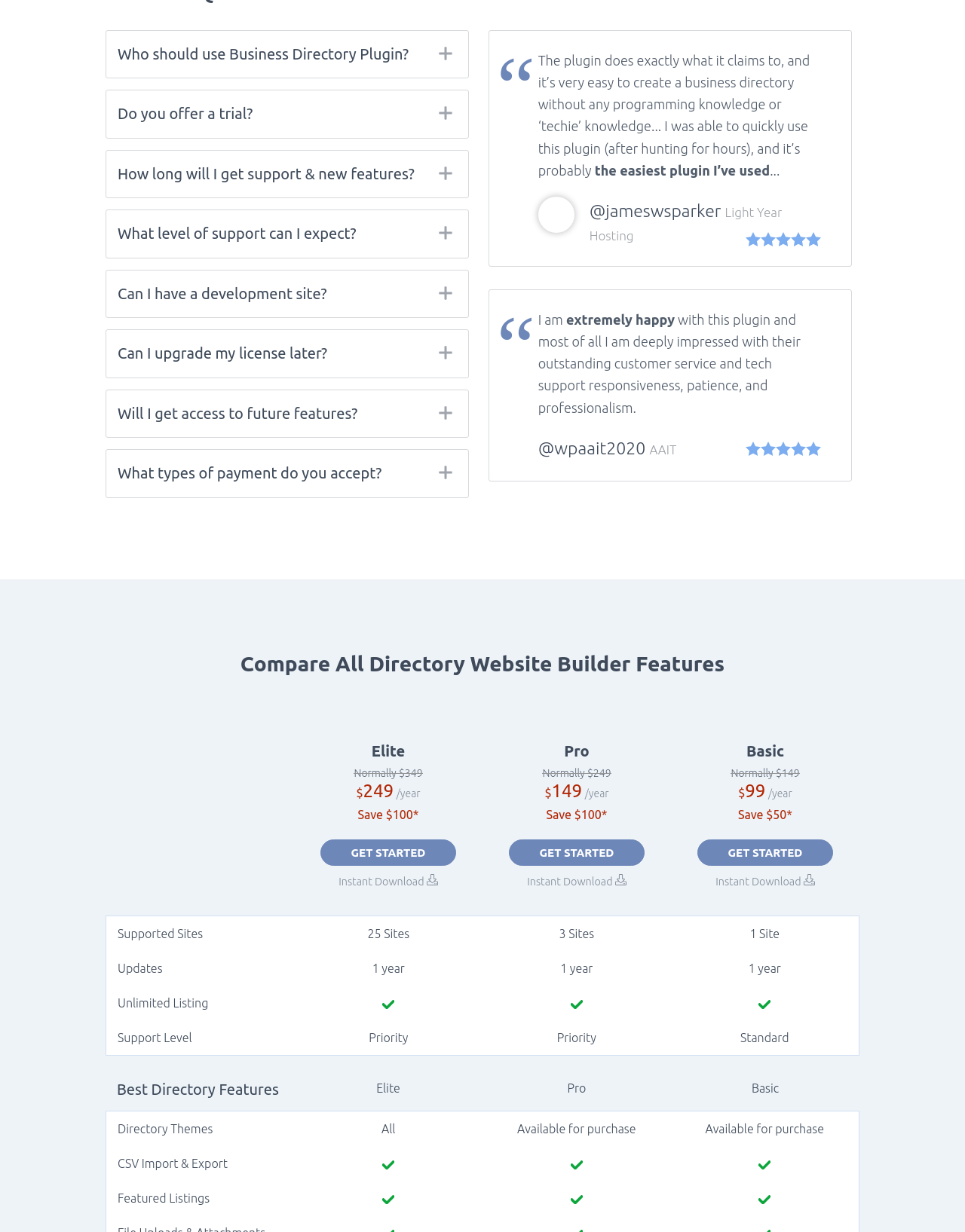Please identify the bounding box coordinates of the area that needs to be clicked to follow this instruction: "Click on 'GET STARTED' under 'Pro' plan".

[0.527, 0.681, 0.668, 0.702]